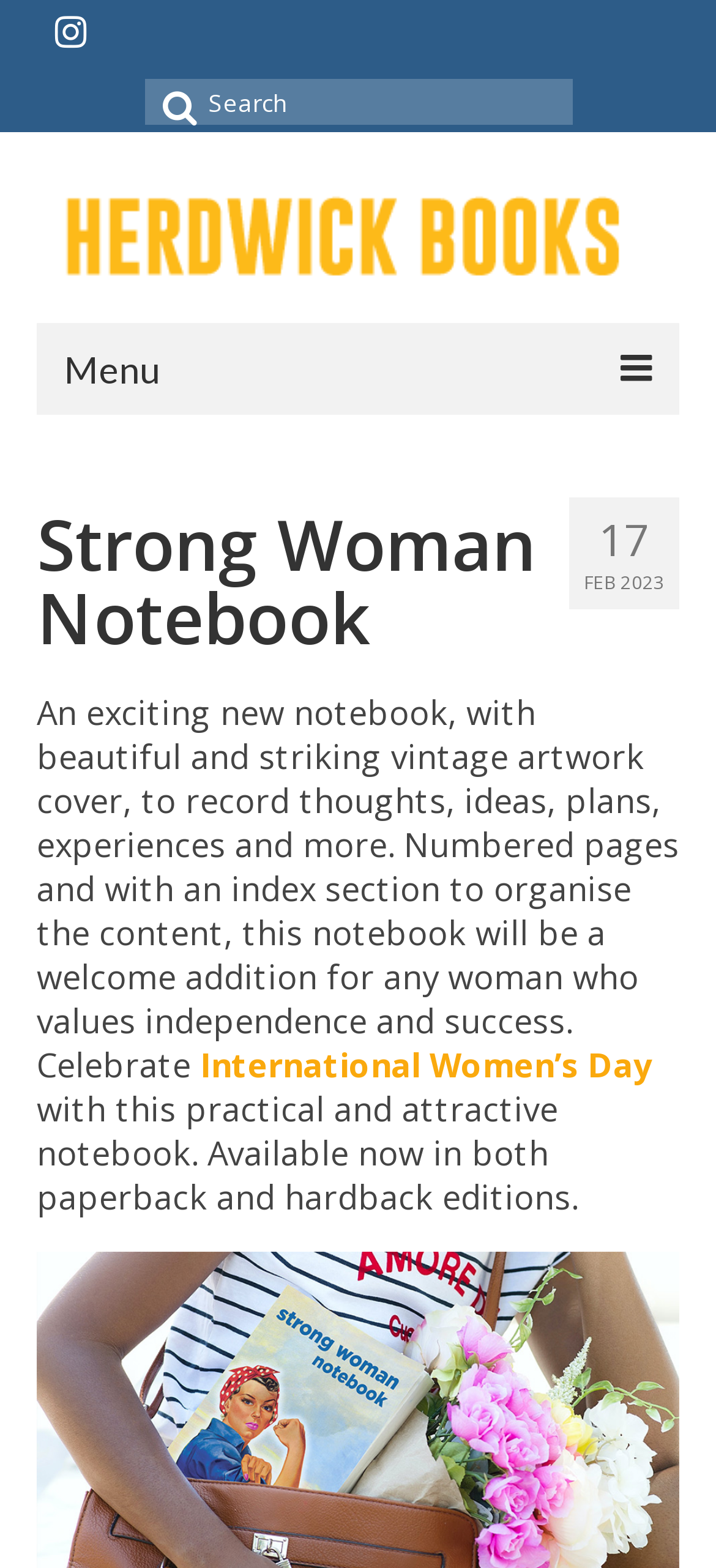What are the available formats of the notebook?
Offer a detailed and exhaustive answer to the question.

The available formats of the notebook can be found in the descriptive text on the webpage, which states that the notebook is 'Available now in both paperback and hardback editions'. This provides information about the different formats in which the notebook is available.